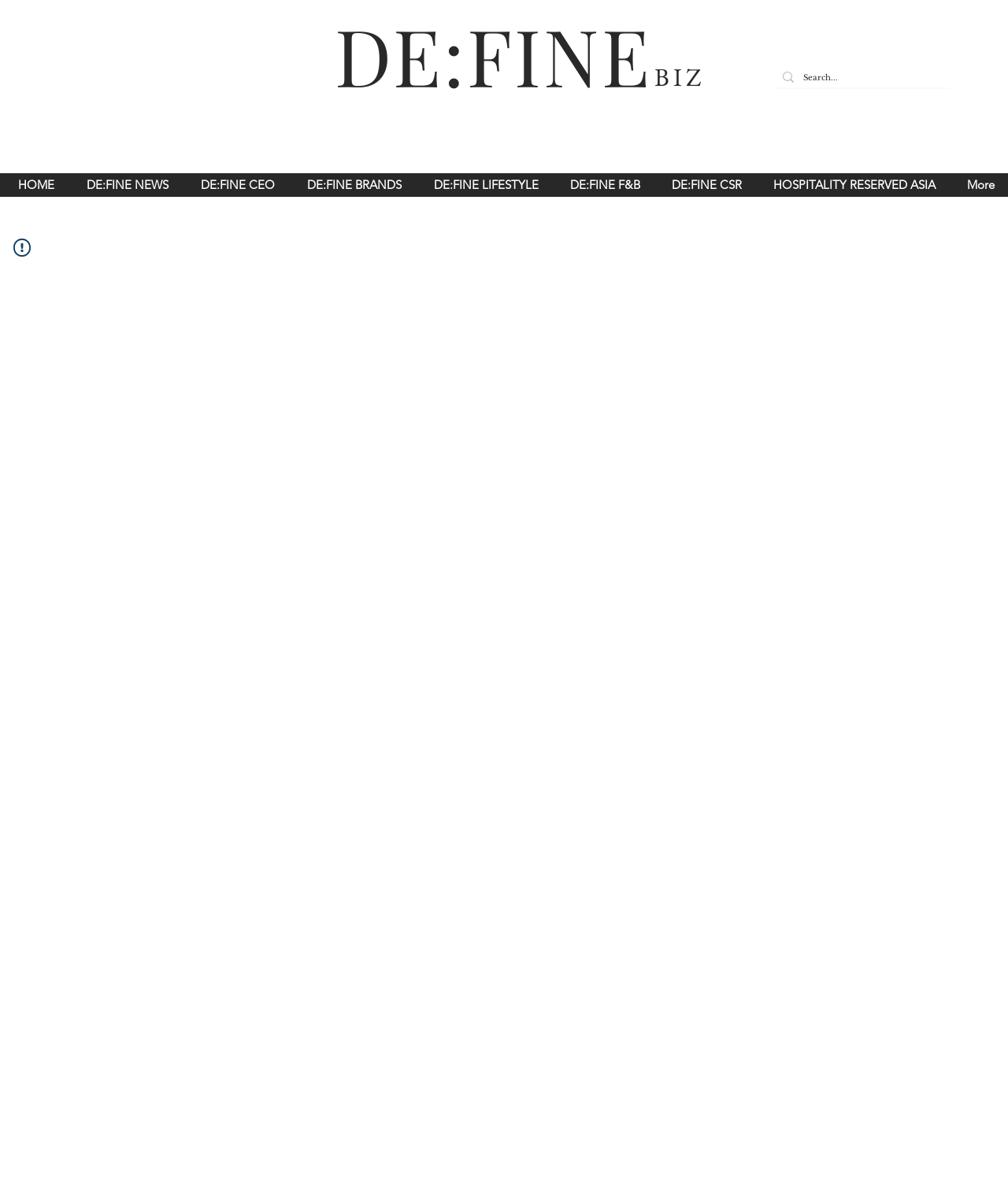Given the description: "HOSPITALITY RESERVED ASIA", determine the bounding box coordinates of the UI element. The coordinates should be formatted as four float numbers between 0 and 1, [left, top, right, bottom].

[0.753, 0.139, 0.941, 0.172]